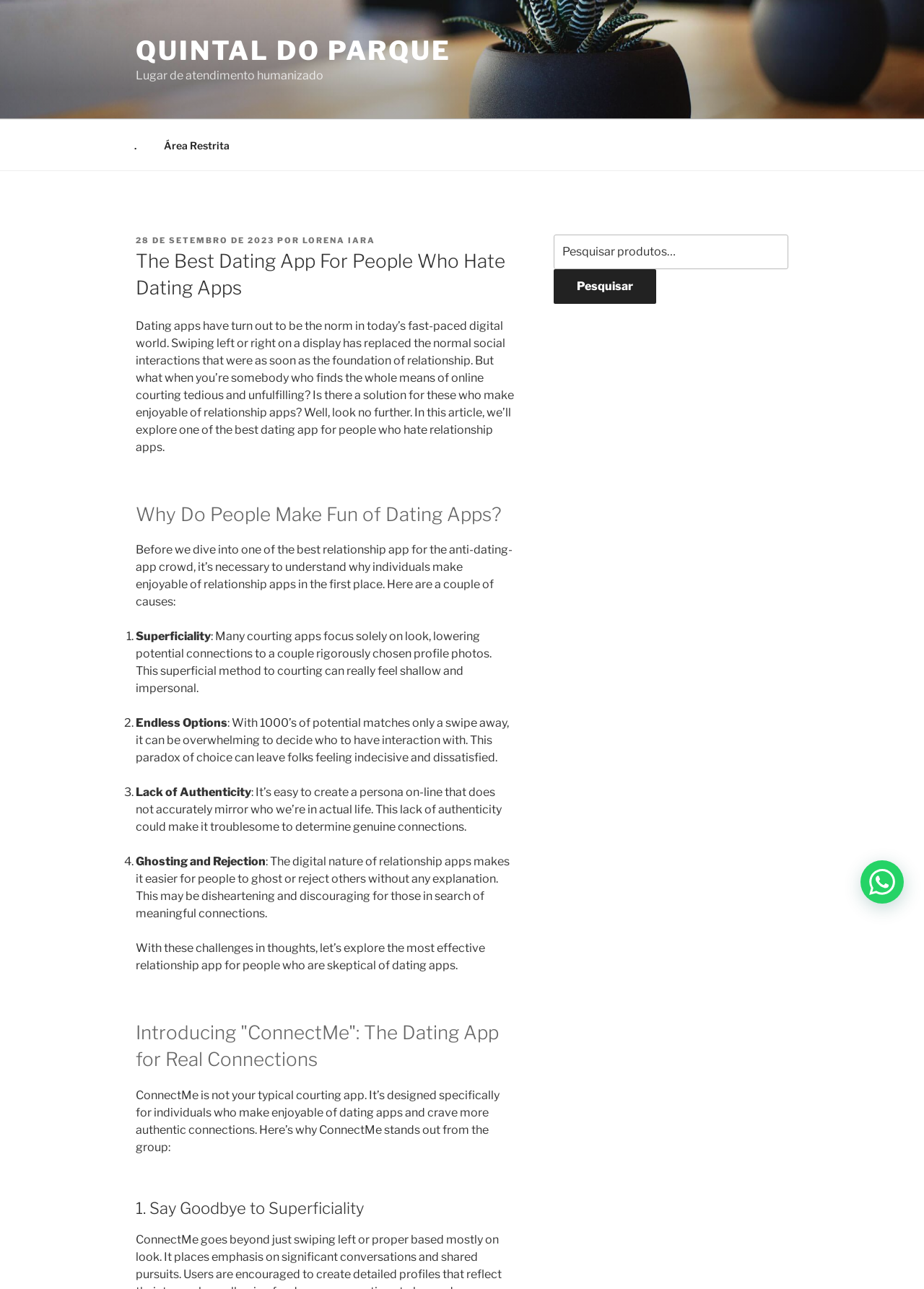Can you look at the image and give a comprehensive answer to the question:
What are the reasons people make fun of dating apps?

According to the article, people make fun of dating apps because they are superficial, focusing only on physical appearance, and offer endless options that can be overwhelming. Additionally, dating apps can lack authenticity, making it difficult to determine genuine connections, and often result in ghosting and rejection, which can be disheartening.